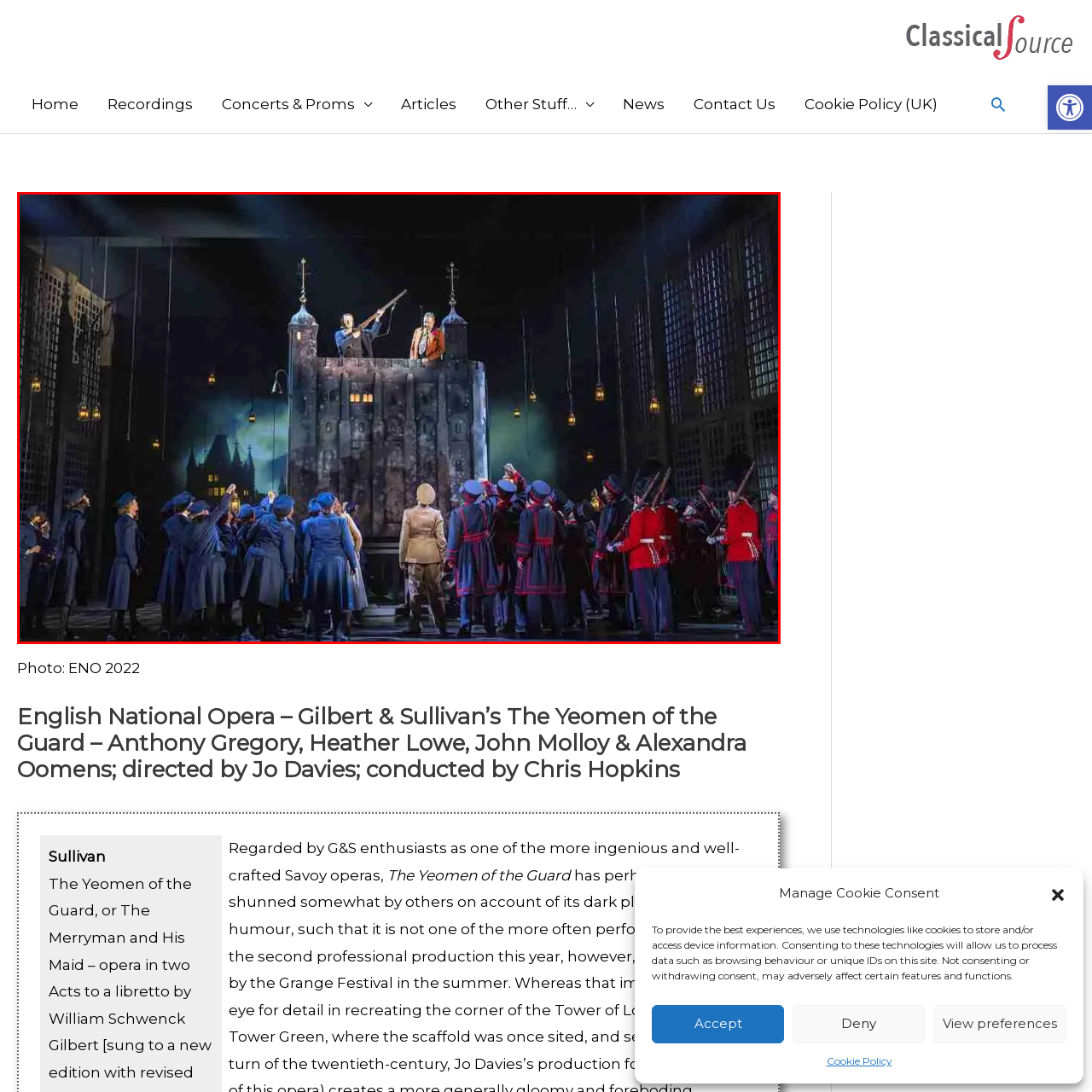View the segment outlined in white, What is the atmosphere of the setting? 
Answer using one word or phrase.

Moody and immersive